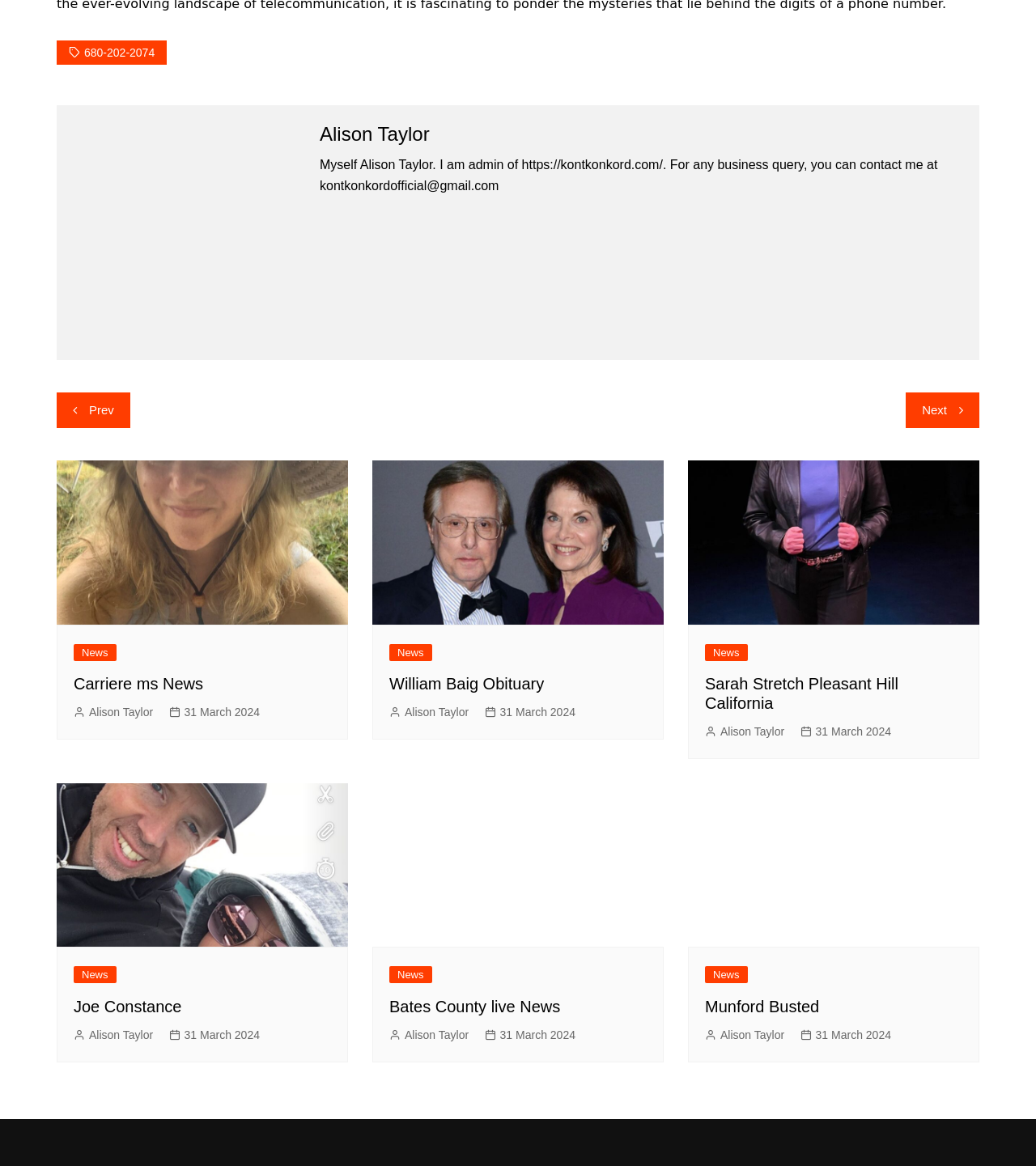How many news articles are displayed on this webpage?
Please ensure your answer to the question is detailed and covers all necessary aspects.

The answer can be found by counting the number of news article headings and images on the webpage. There are six news articles with headings and images, each with a 'News' link and a timestamp.